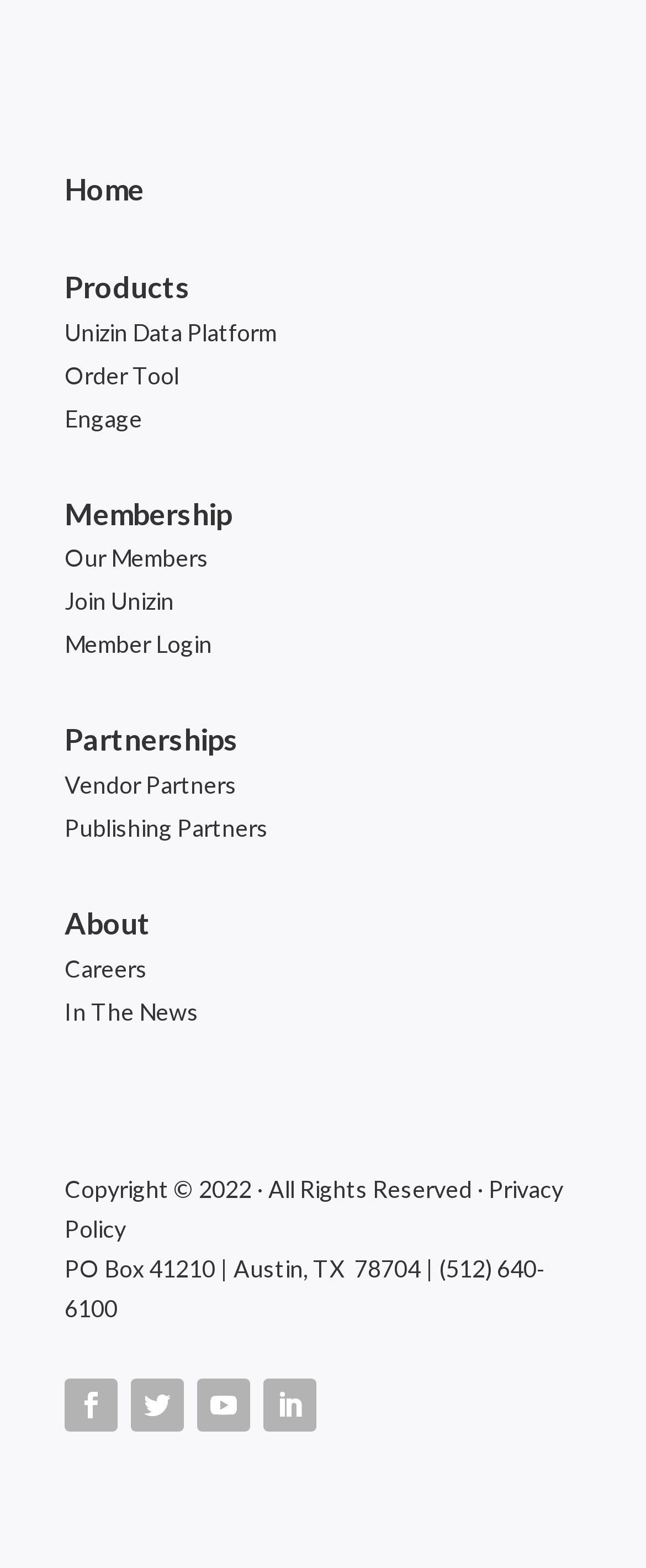Please provide a comprehensive response to the question based on the details in the image: What is the last item in the footer section?

I looked at the bottom of the webpage and found the footer section, which contains several links and text. The last item in the footer section is a set of social media links, represented by icons.